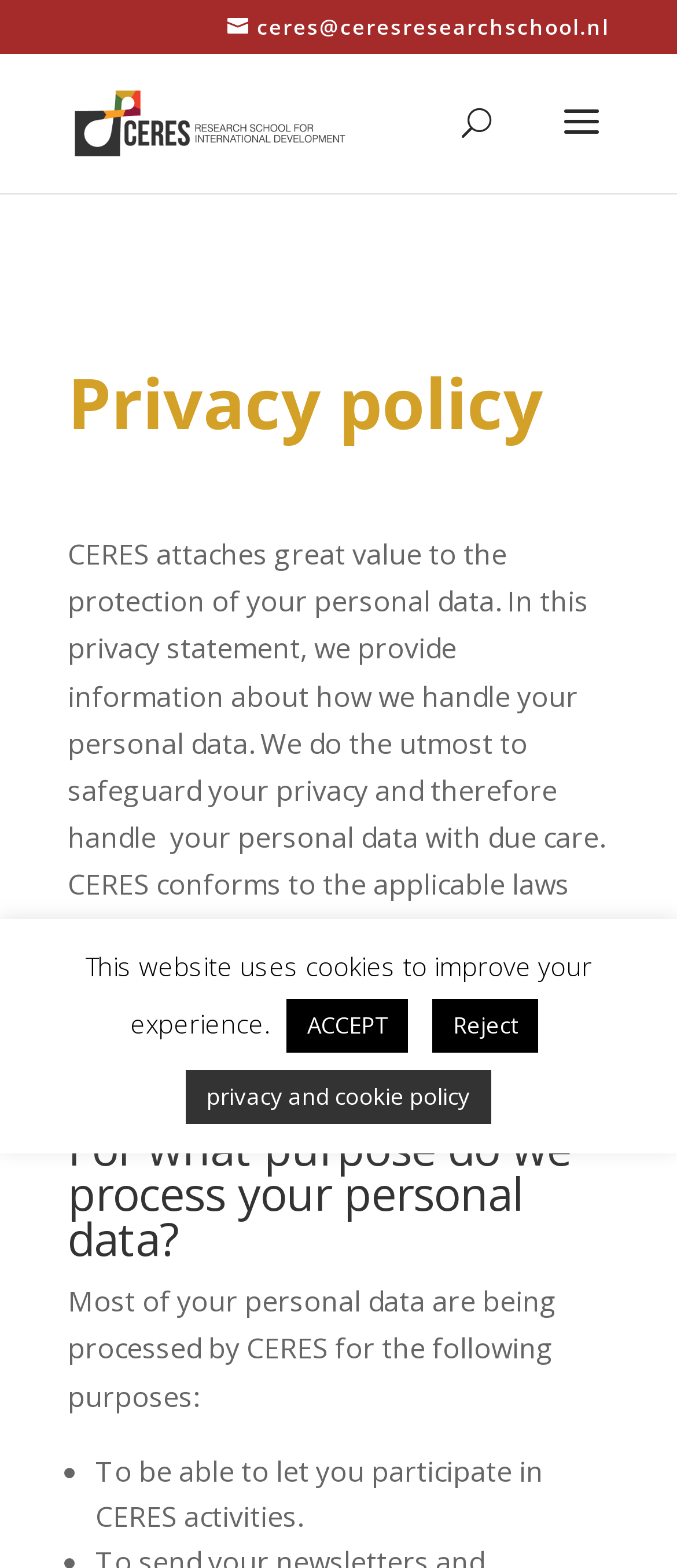Highlight the bounding box of the UI element that corresponds to this description: "name="s" placeholder="Search …" title="Search for:"".

[0.463, 0.034, 0.823, 0.036]